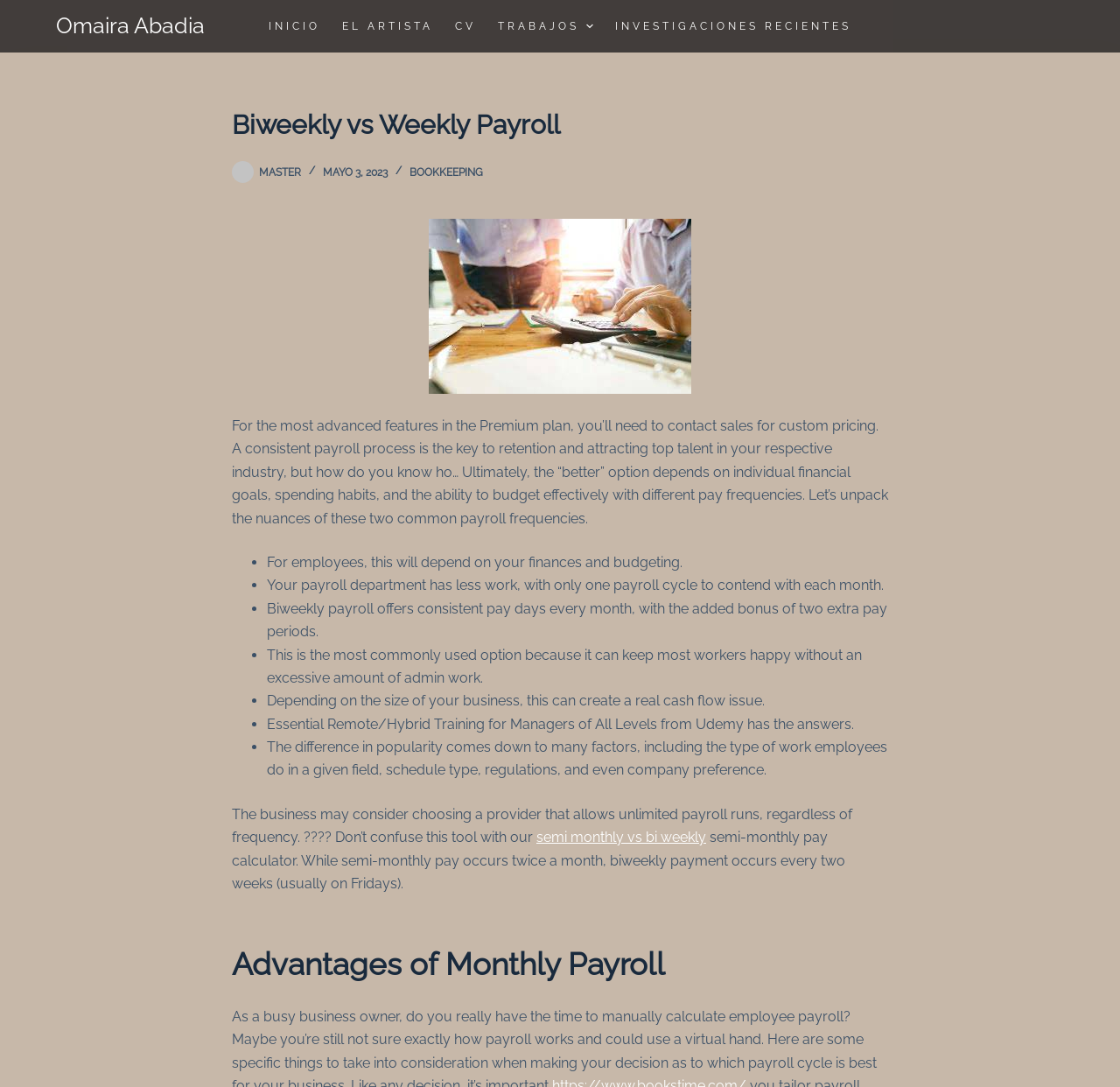Kindly determine the bounding box coordinates of the area that needs to be clicked to fulfill this instruction: "Click on the 'Omaira Abadia' link".

[0.05, 0.011, 0.183, 0.036]